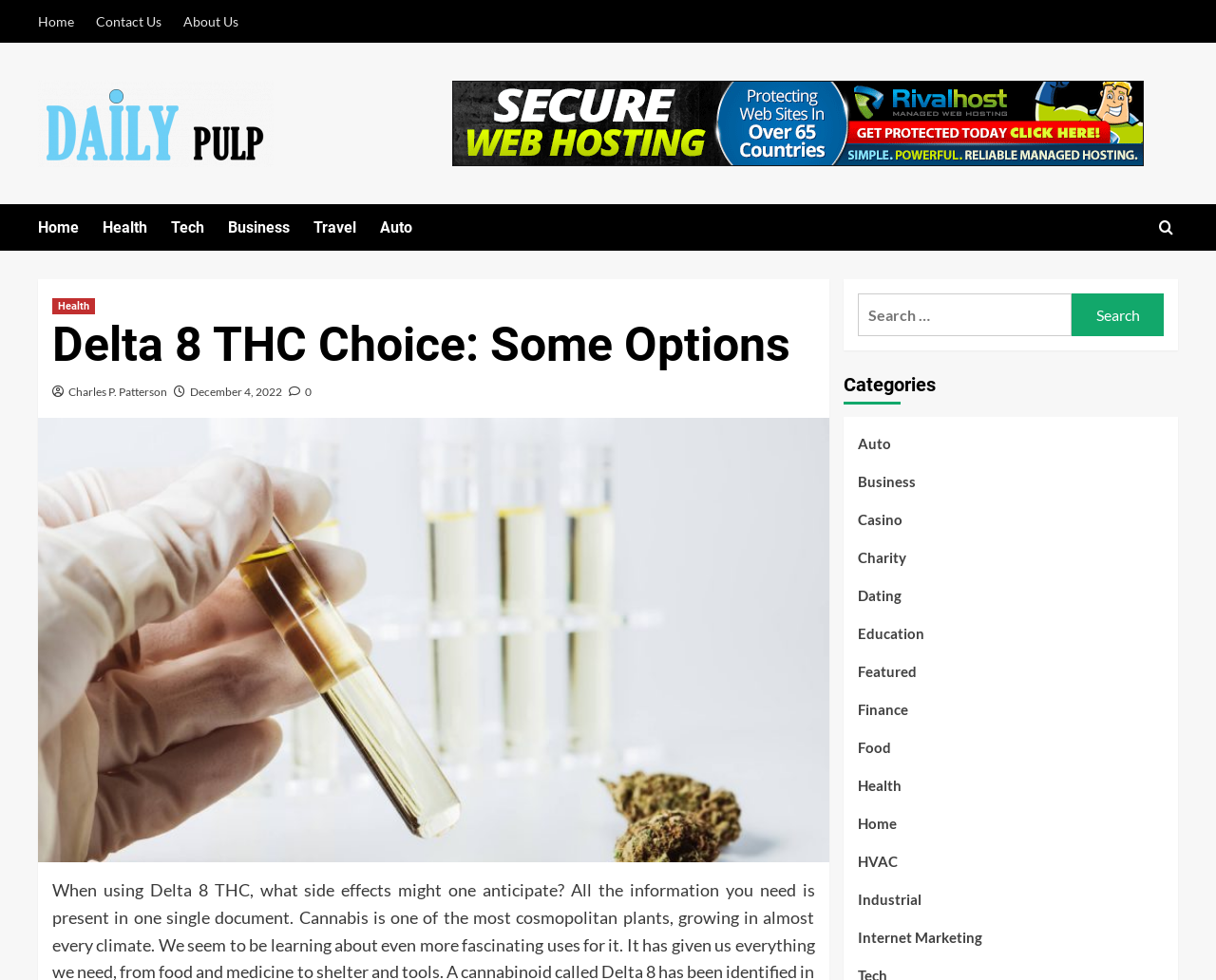Identify the bounding box coordinates for the UI element described as: "Internet Marketing".

[0.705, 0.945, 0.807, 0.983]